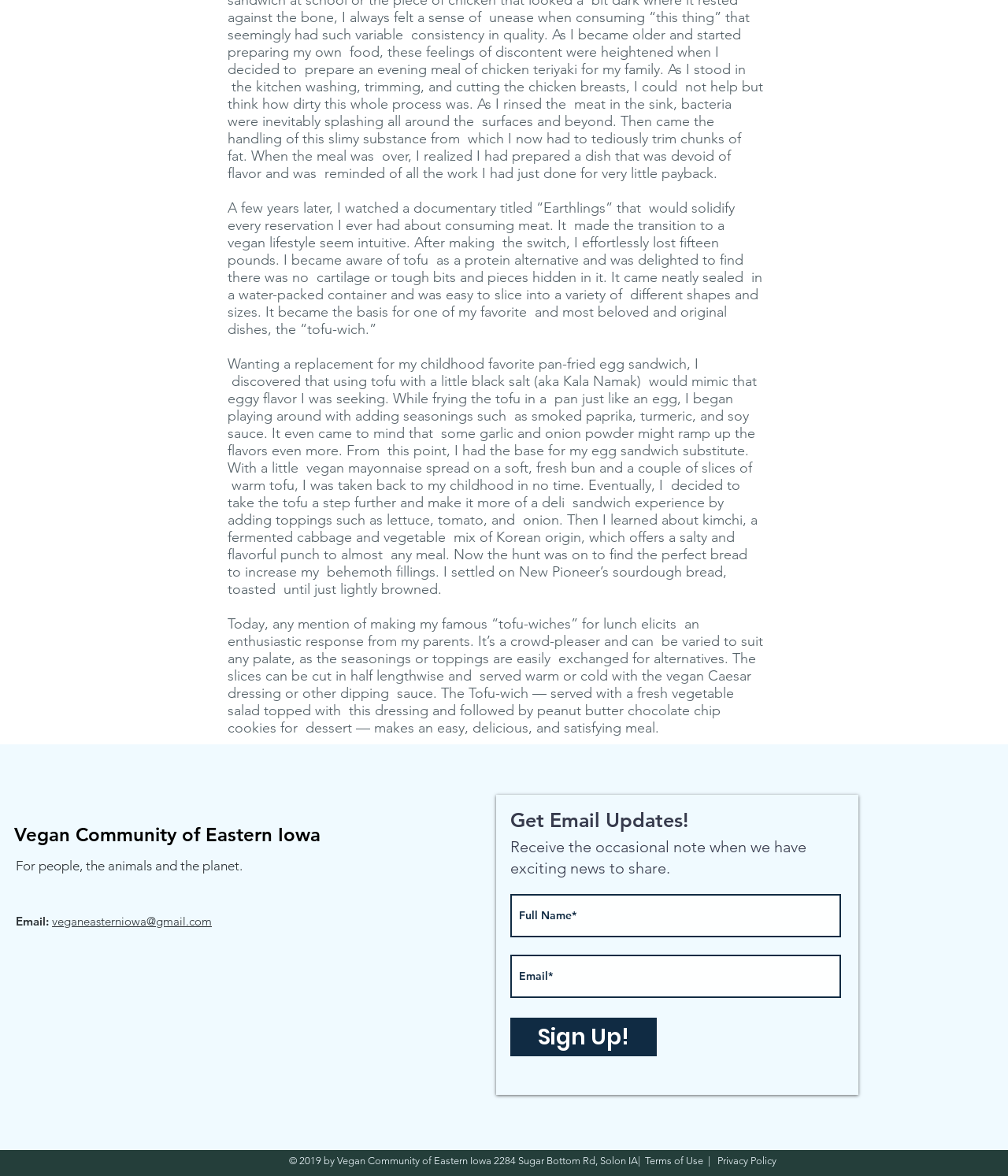Locate the bounding box coordinates of the element I should click to achieve the following instruction: "Visit the YouTube channel".

[0.016, 0.826, 0.046, 0.852]